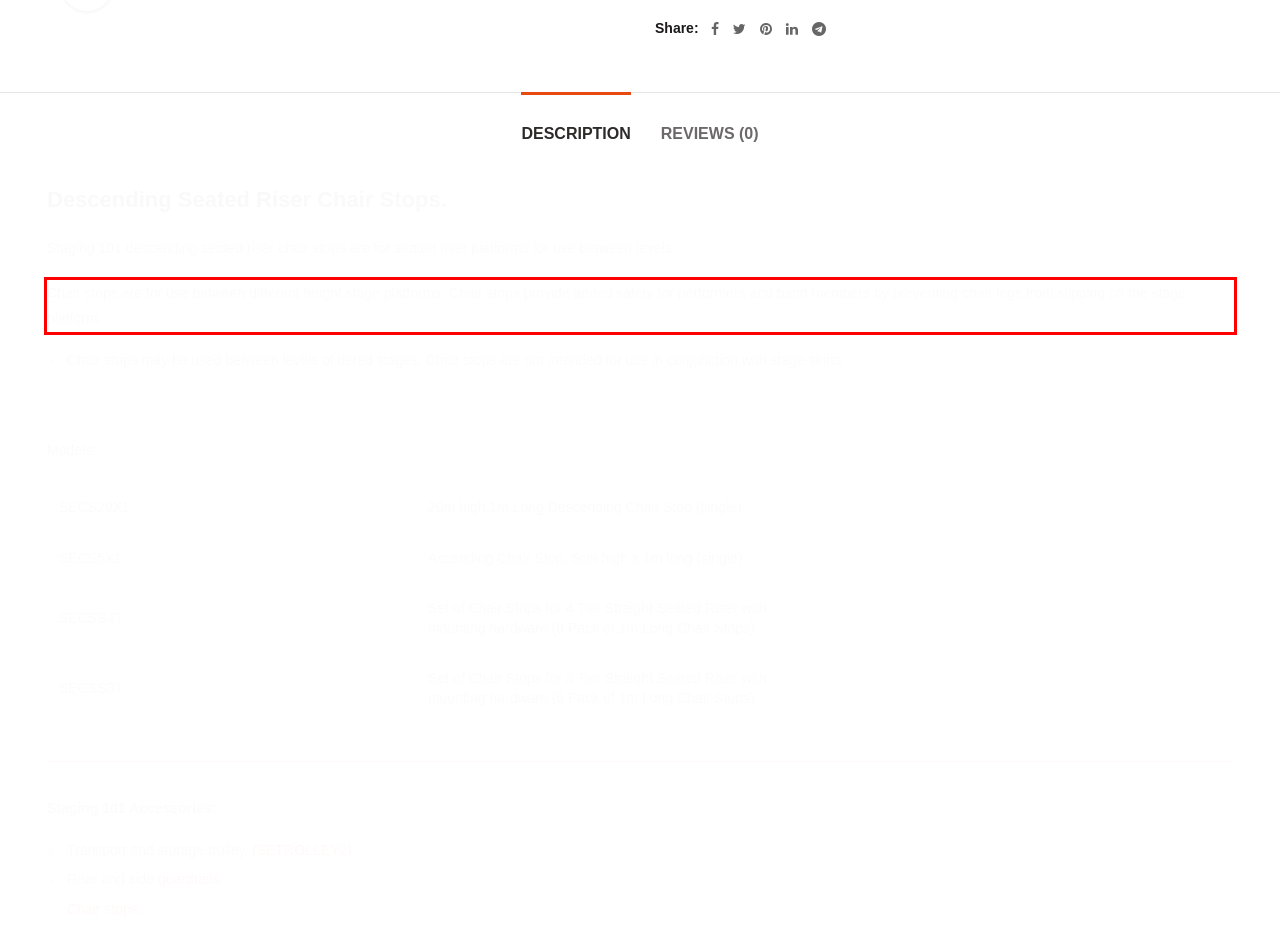You have a screenshot with a red rectangle around a UI element. Recognize and extract the text within this red bounding box using OCR.

Chair stops are for use between different height stage platforms. Chair stops provide added safety for performers and band members by preventing chair legs from slipping off the stage platform.